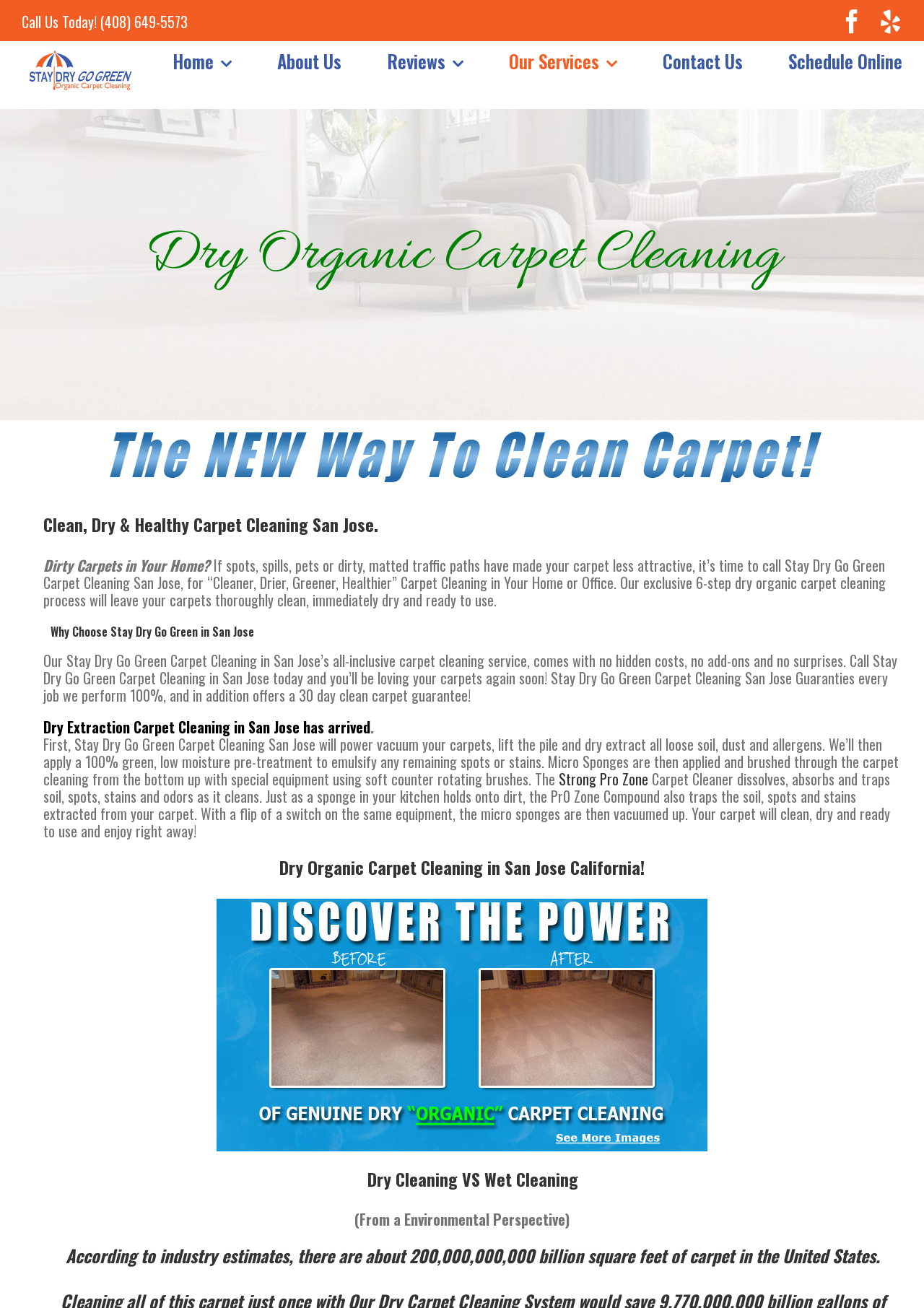Identify the bounding box coordinates of the region that needs to be clicked to carry out this instruction: "Visit Facebook page". Provide these coordinates as four float numbers ranging from 0 to 1, i.e., [left, top, right, bottom].

[0.909, 0.007, 0.935, 0.025]